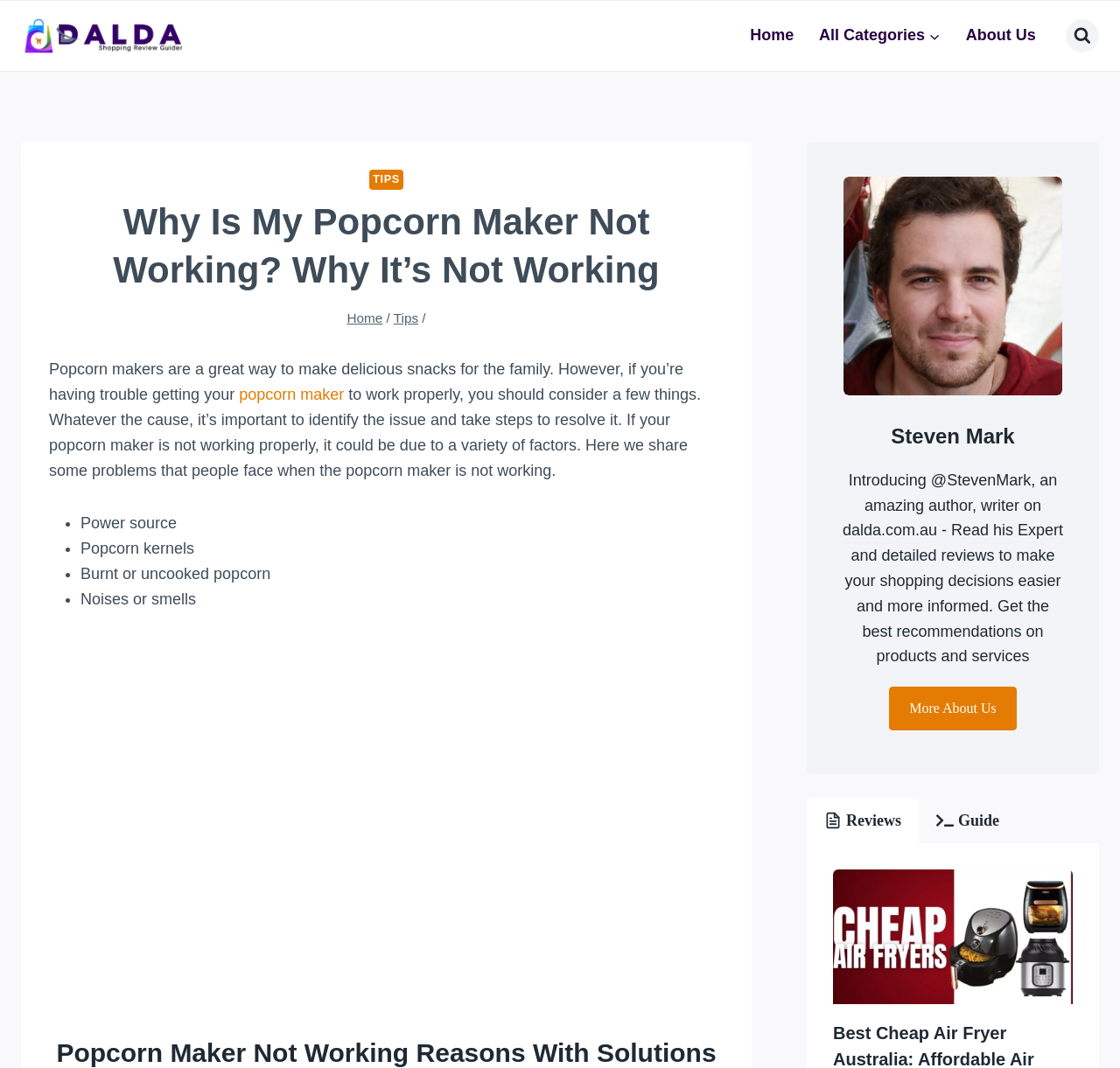Pinpoint the bounding box coordinates of the element you need to click to execute the following instruction: "View the search form". The bounding box should be represented by four float numbers between 0 and 1, in the format [left, top, right, bottom].

[0.952, 0.018, 0.981, 0.049]